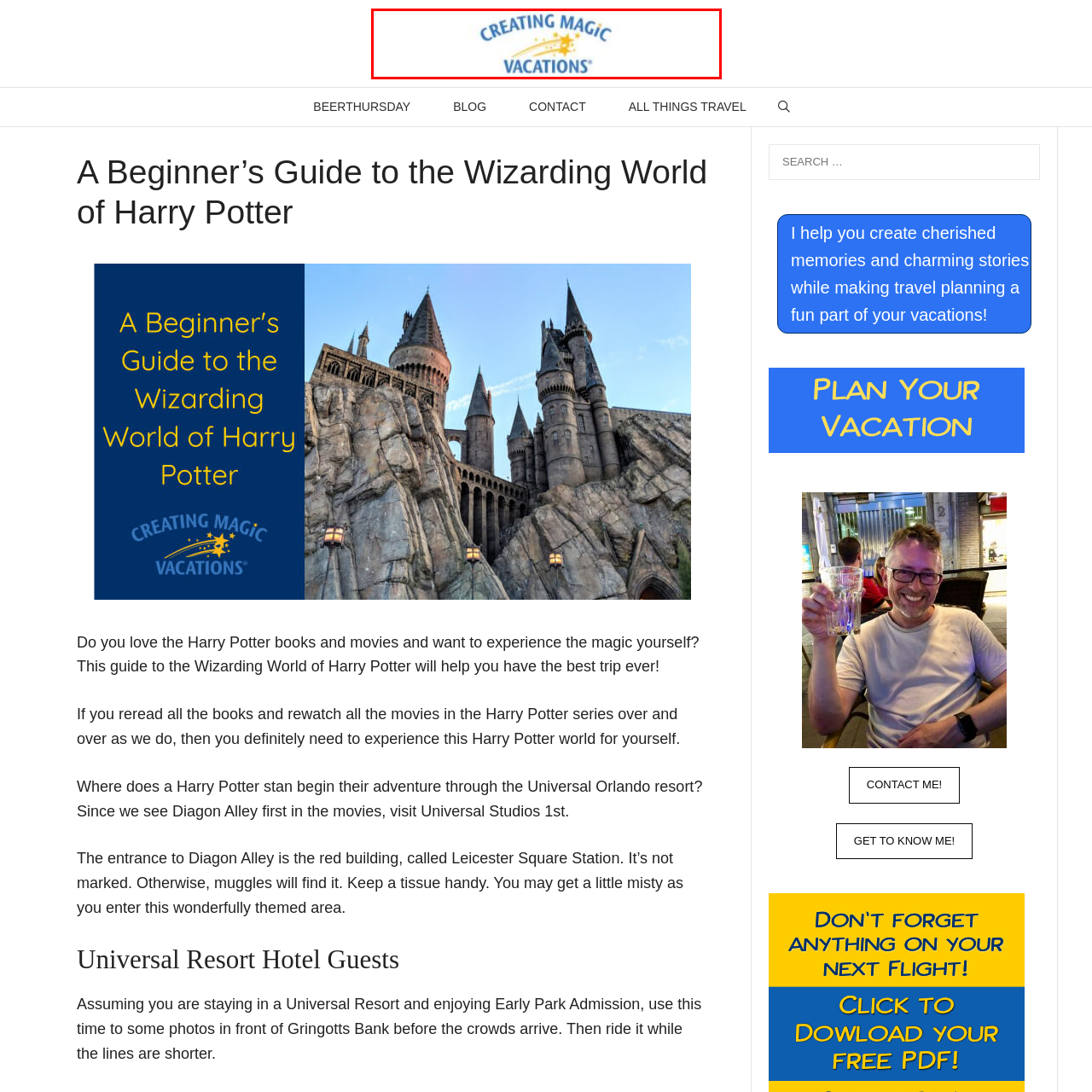What is the focus of the vacation planning services?  
Focus on the image bordered by the red line and provide a detailed answer that is thoroughly based on the image's contents.

The caption suggests that the logo is positioned within a webpage dedicated to guides about the Wizarding World of Harry Potter, and the visual branding evokes a sense of adventure and enchantment, implying that the focus of the vacation planning services is on creating magical holiday experiences for families and fans alike.